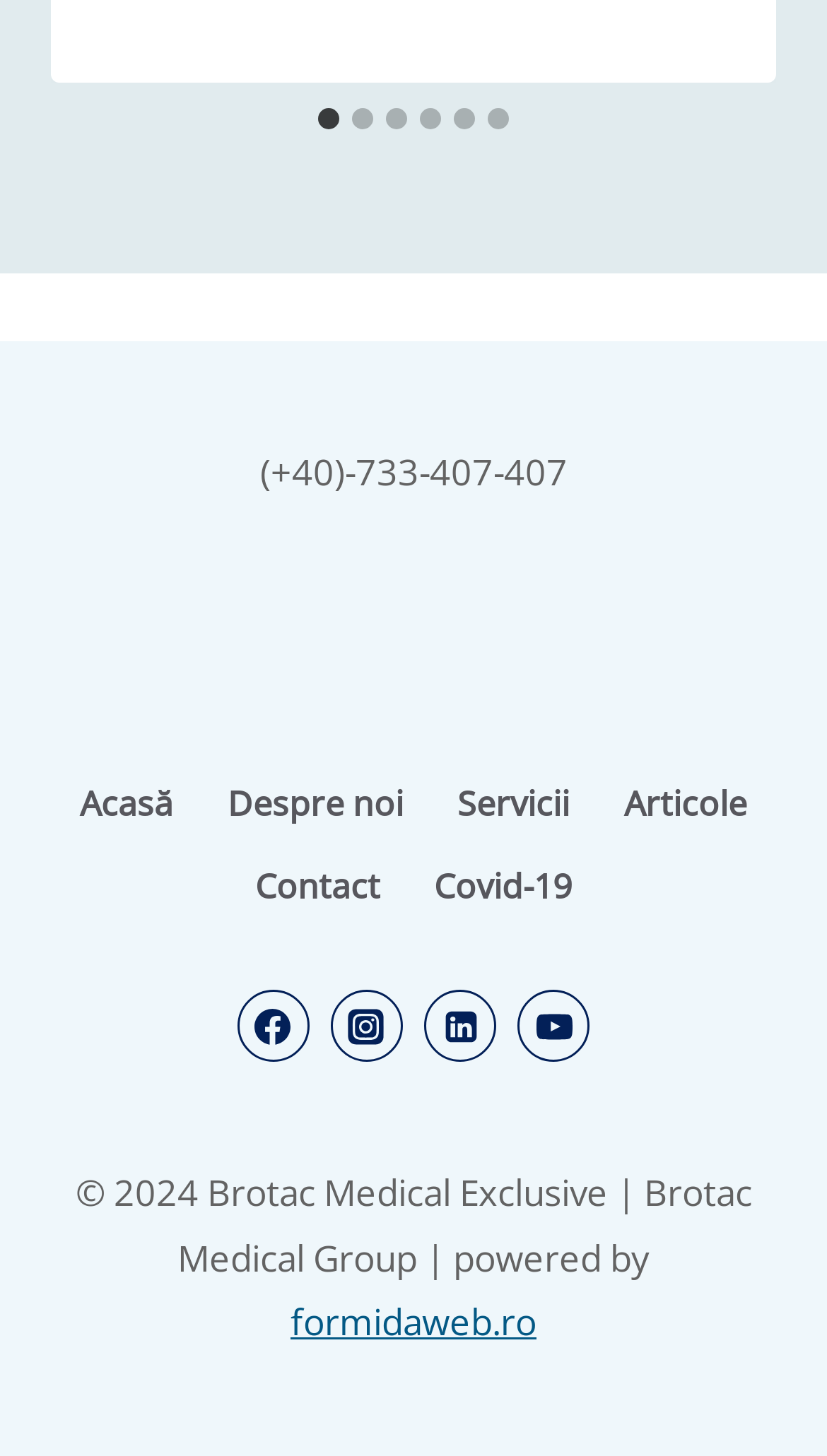What is the phone number displayed on the webpage?
Look at the image and respond with a one-word or short phrase answer.

(+40)-733-407-407